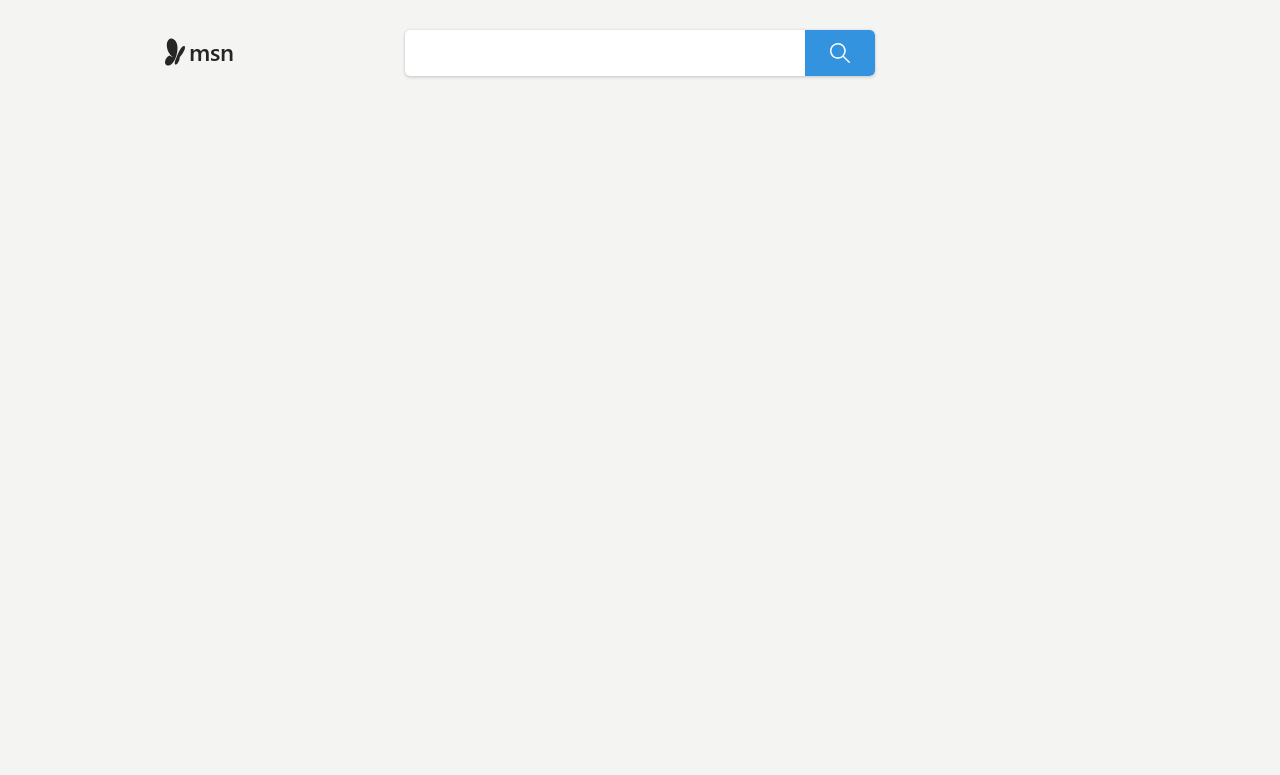Is there a Microsoft logo on the page?
From the screenshot, supply a one-word or short-phrase answer.

Yes